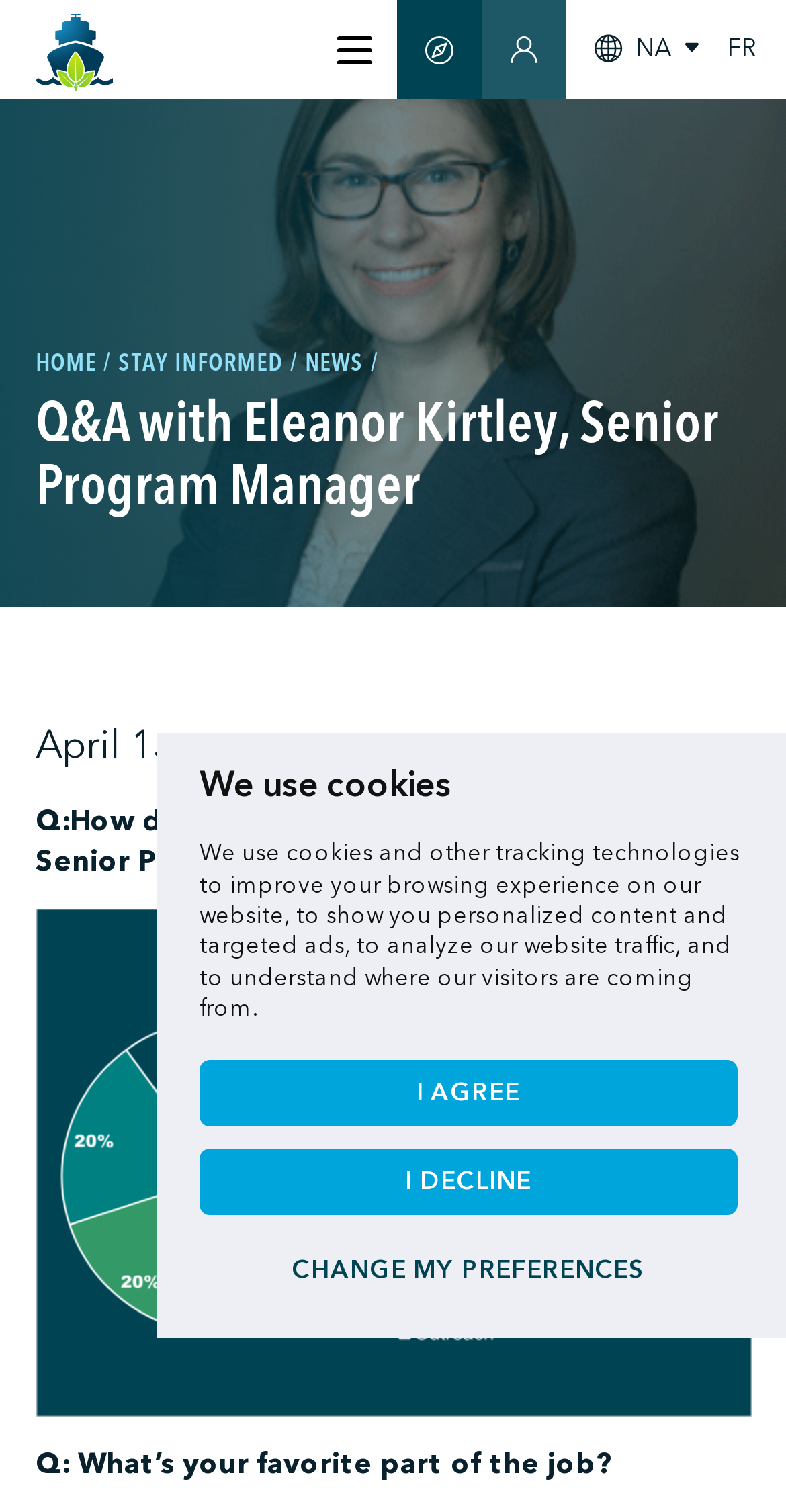How many main menu items are there?
Using the image, answer in one word or phrase.

6